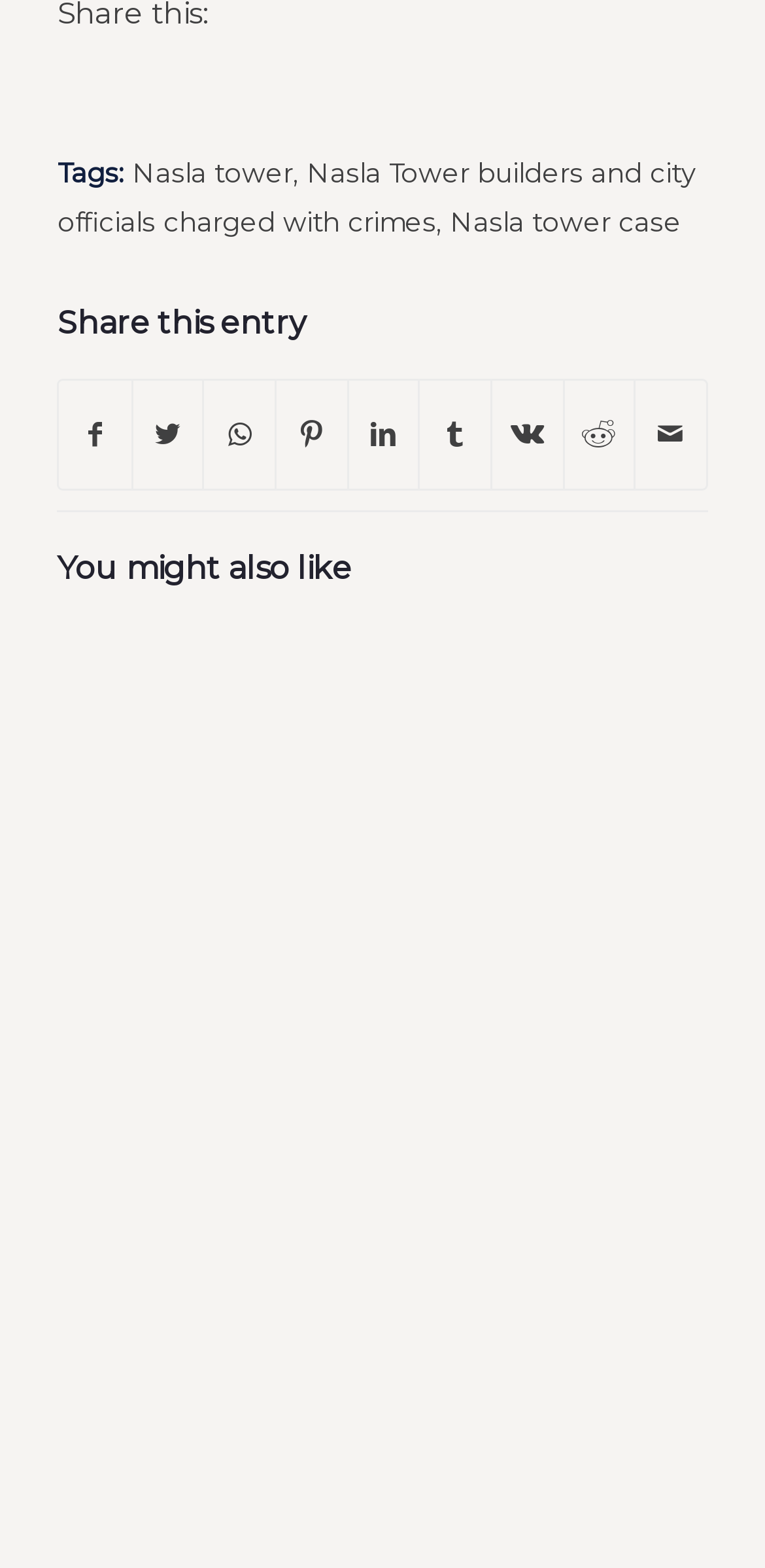What is the topic of the webpage?
Use the image to answer the question with a single word or phrase.

Nasla Tower